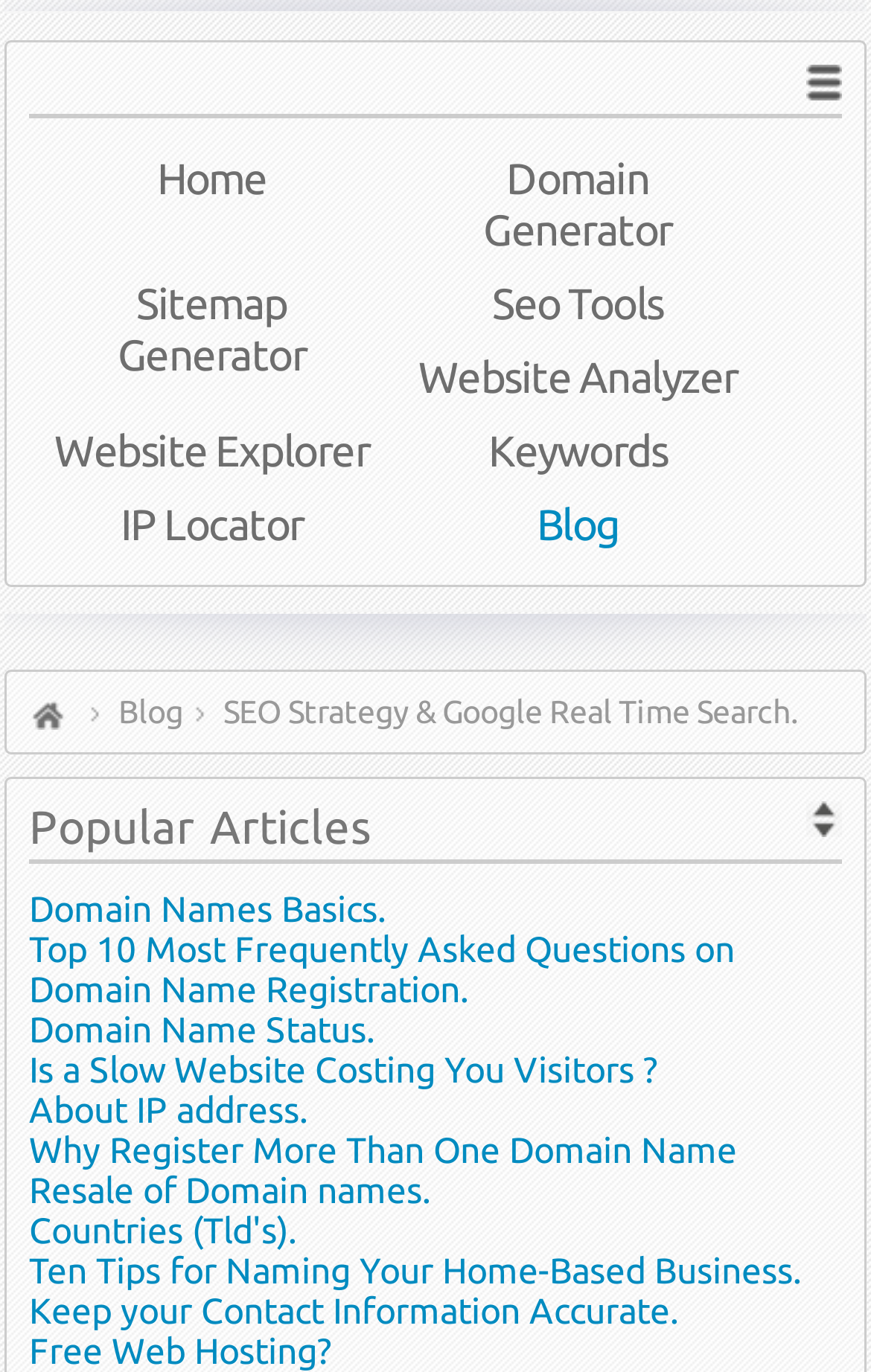Give a succinct answer to this question in a single word or phrase: 
Is there a 'Blog' link in the top navigation bar?

Yes